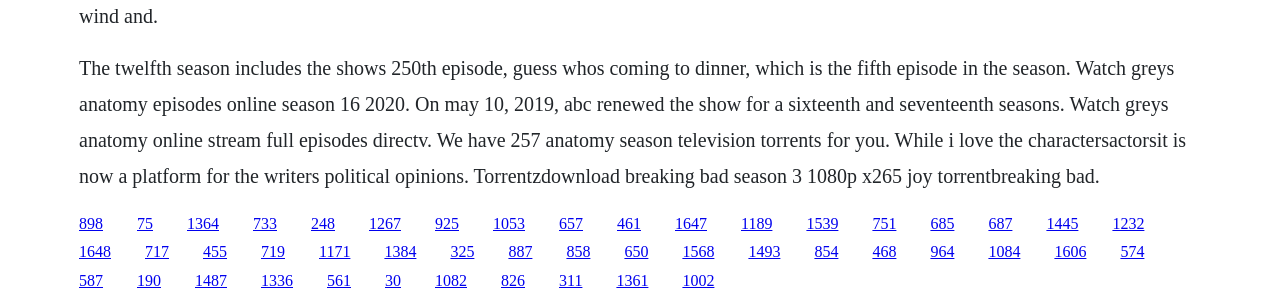What is the title of the fifth episode in the season?
With the help of the image, please provide a detailed response to the question.

The webpage states 'the shows 250th episode, guess whos coming to dinner, which is the fifth episode in the season', indicating that the title of the fifth episode is 'Guess Who's Coming to Dinner'.